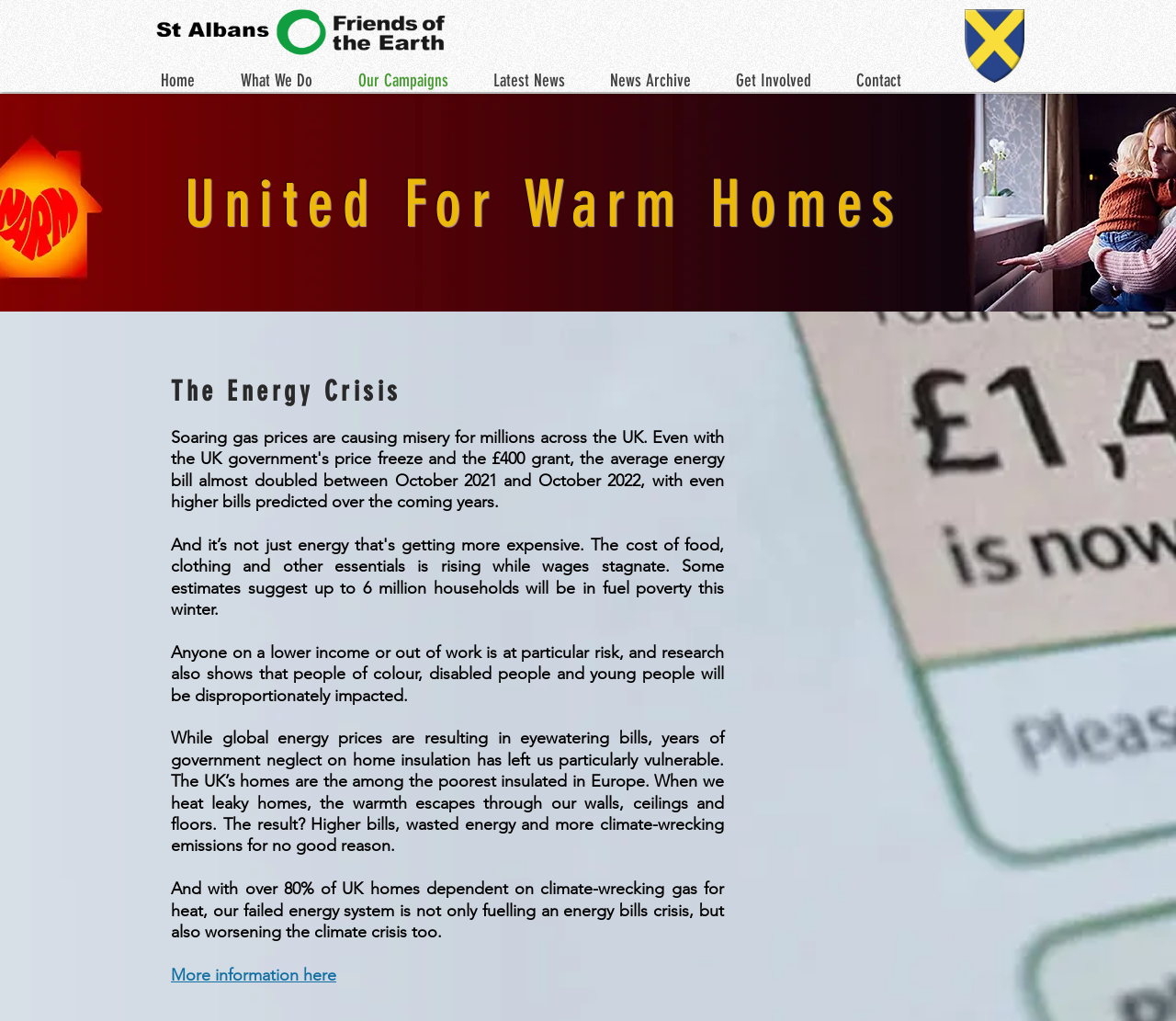Please identify the bounding box coordinates of the element on the webpage that should be clicked to follow this instruction: "Click the Home link". The bounding box coordinates should be given as four float numbers between 0 and 1, formatted as [left, top, right, bottom].

[0.117, 0.068, 0.185, 0.09]